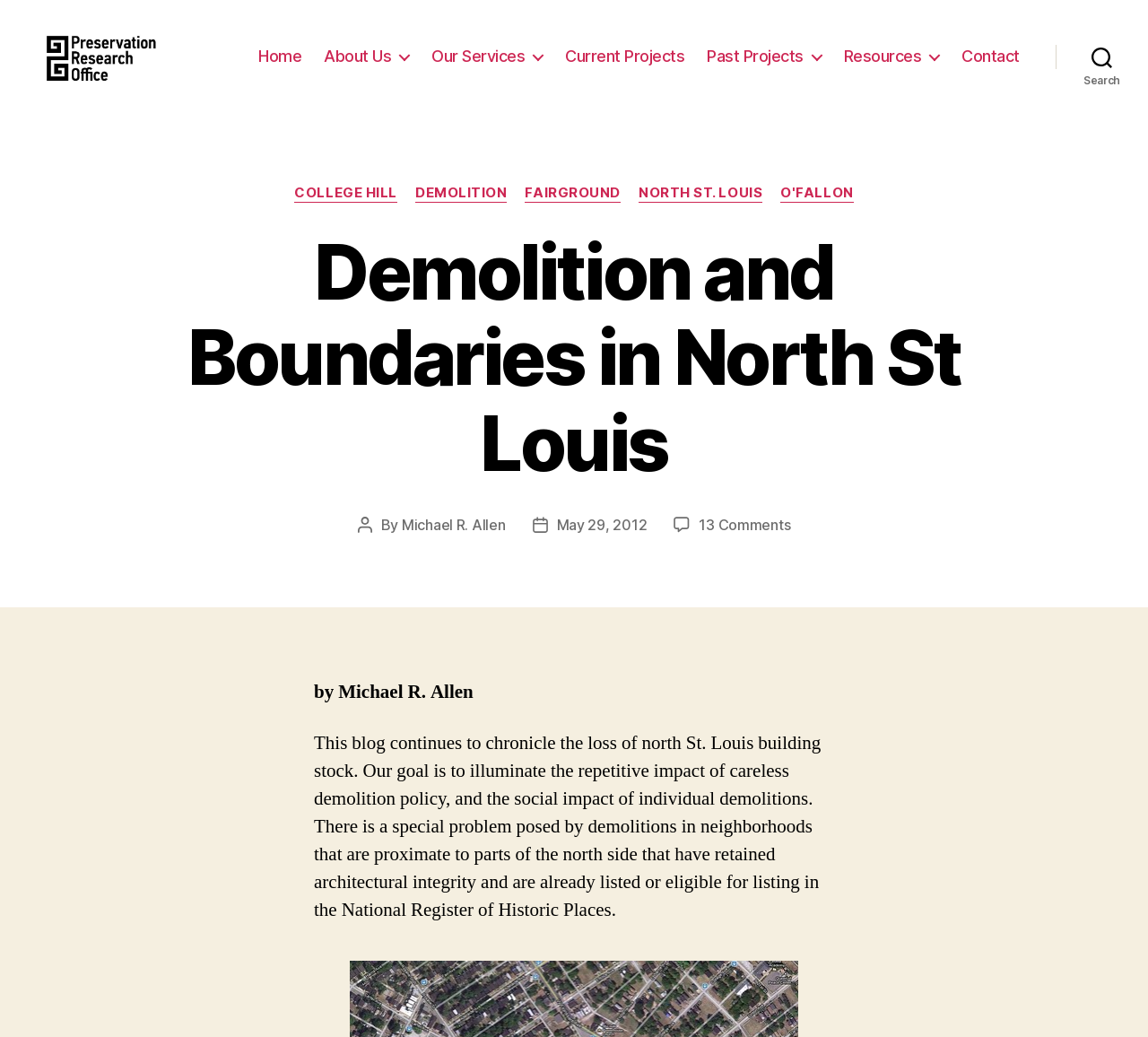Please specify the bounding box coordinates of the element that should be clicked to execute the given instruction: 'Explore the Current Projects page'. Ensure the coordinates are four float numbers between 0 and 1, expressed as [left, top, right, bottom].

[0.493, 0.054, 0.596, 0.072]